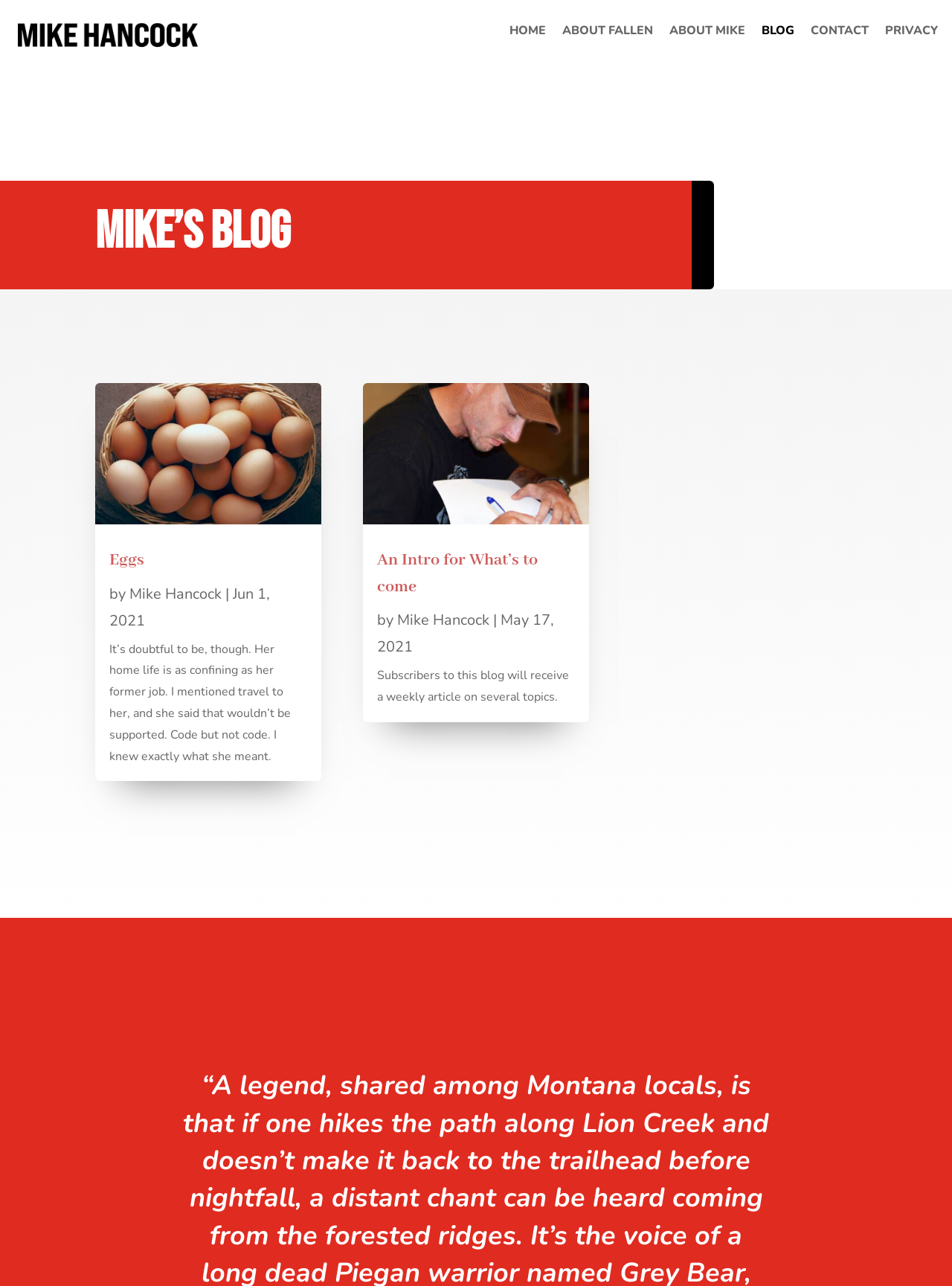Please give a short response to the question using one word or a phrase:
How many blog posts are displayed on this page?

2